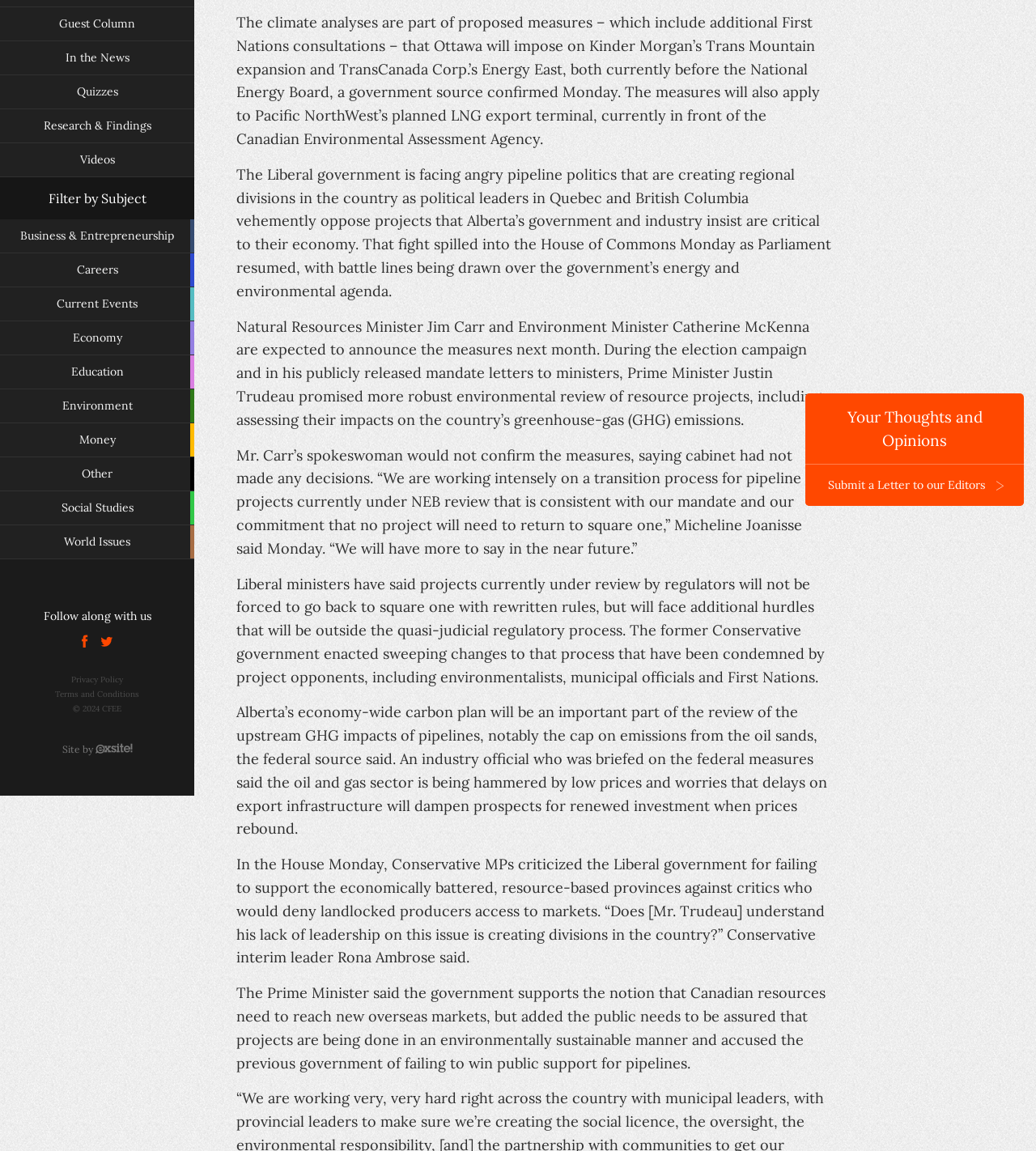Please find the bounding box coordinates (top-left x, top-left y, bottom-right x, bottom-right y) in the screenshot for the UI element described as follows: Site by

[0.06, 0.645, 0.127, 0.656]